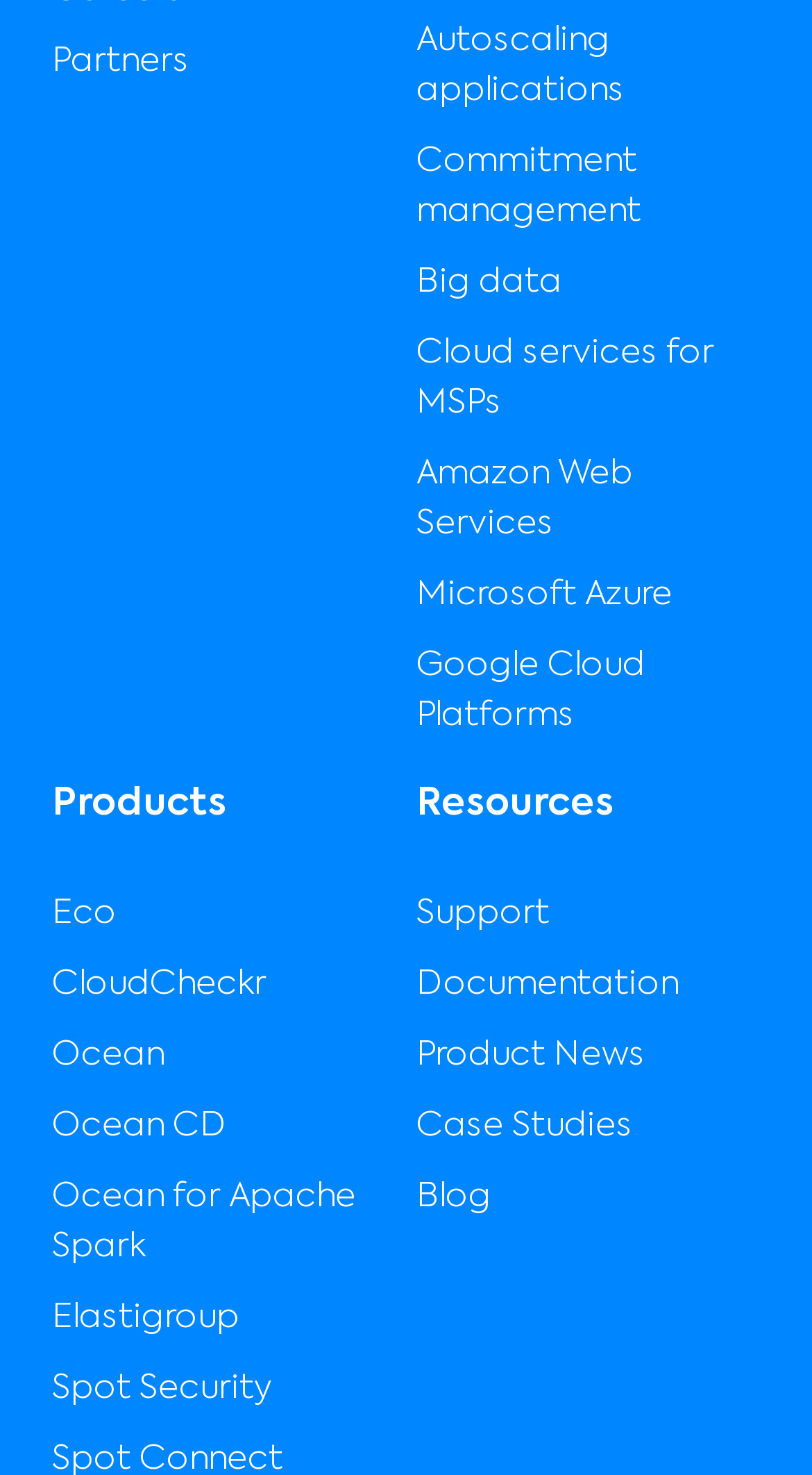Please determine the bounding box coordinates of the area that needs to be clicked to complete this task: 'Read privacy policy'. The coordinates must be four float numbers between 0 and 1, formatted as [left, top, right, bottom].

None